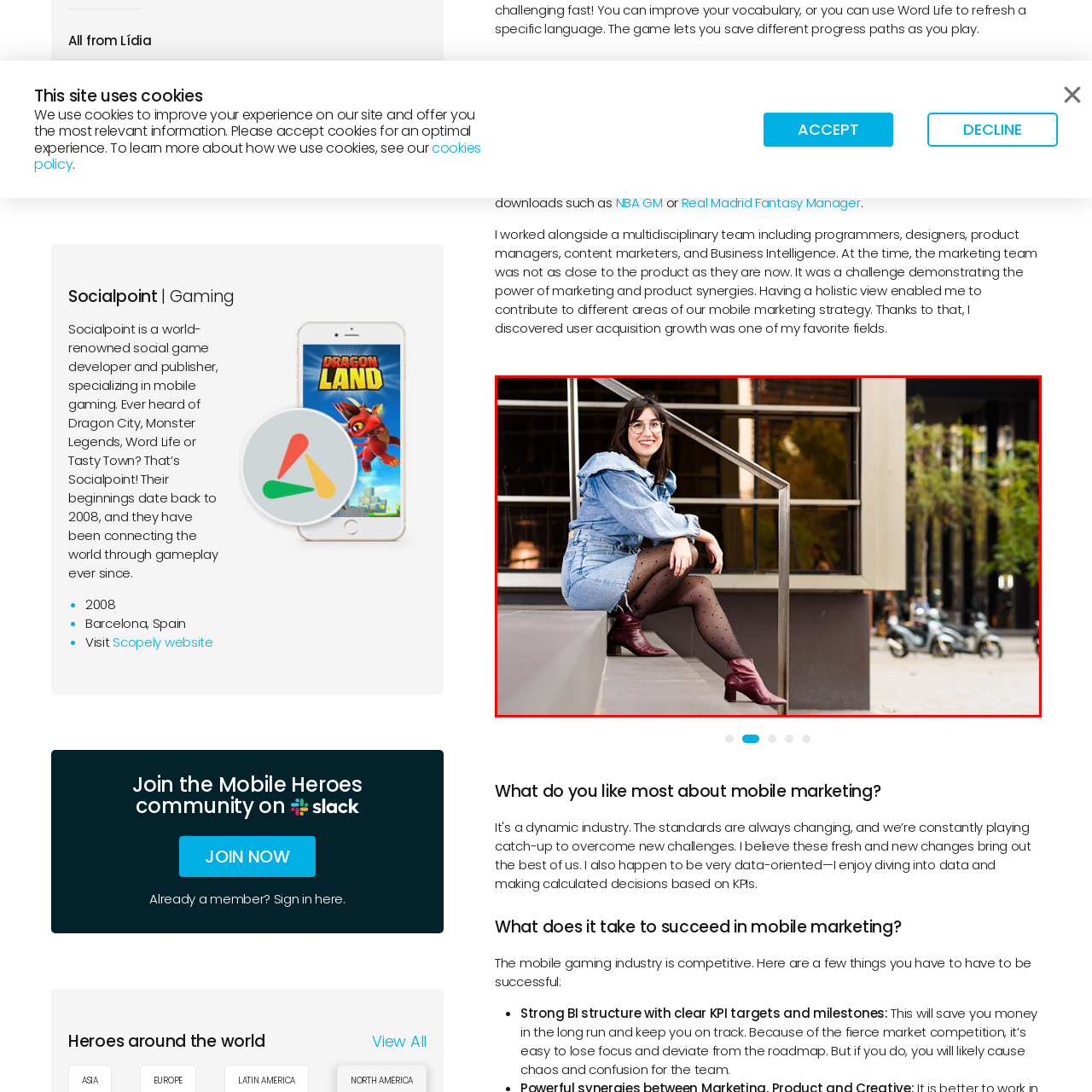What type of boots is the woman wearing?
Examine the visual content inside the red box and reply with a single word or brief phrase that best answers the question.

Red ankle boots